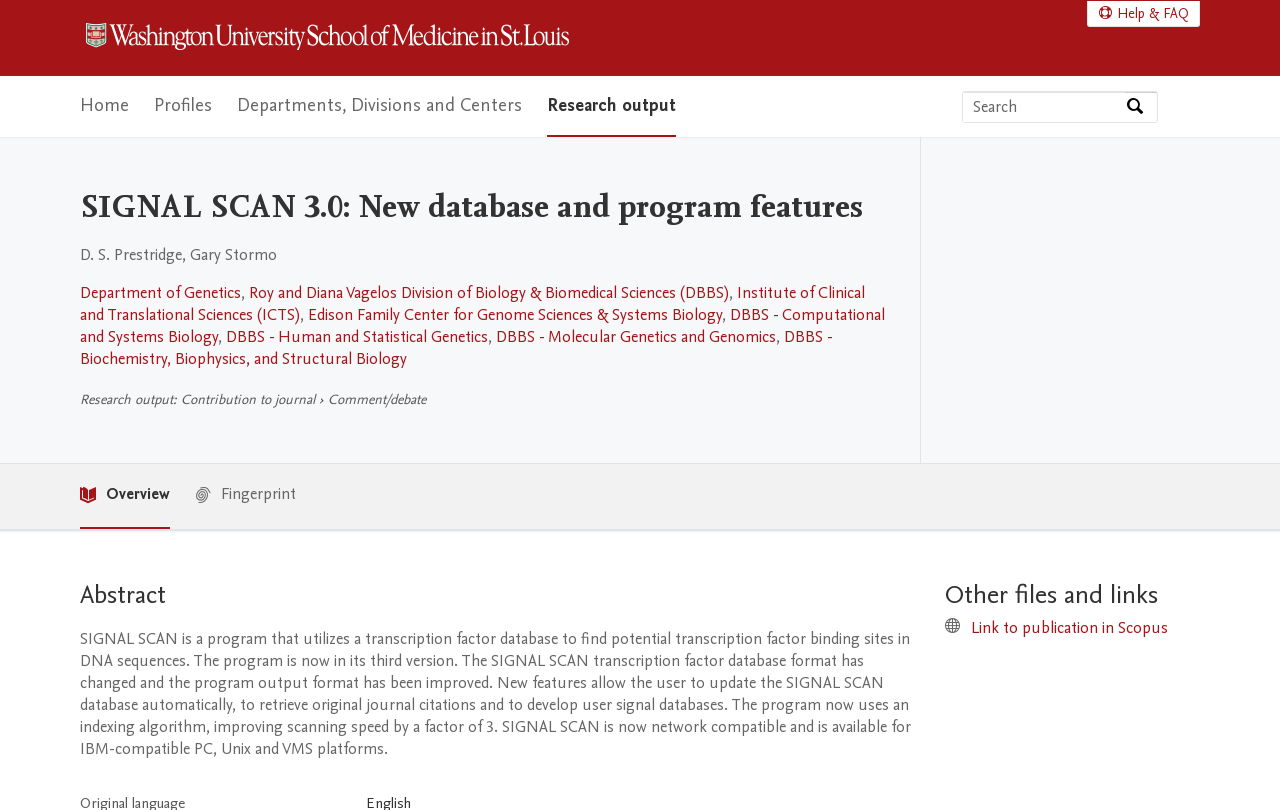Find and provide the bounding box coordinates for the UI element described here: "Link to publication in Scopus". The coordinates should be given as four float numbers between 0 and 1: [left, top, right, bottom].

[0.759, 0.762, 0.913, 0.789]